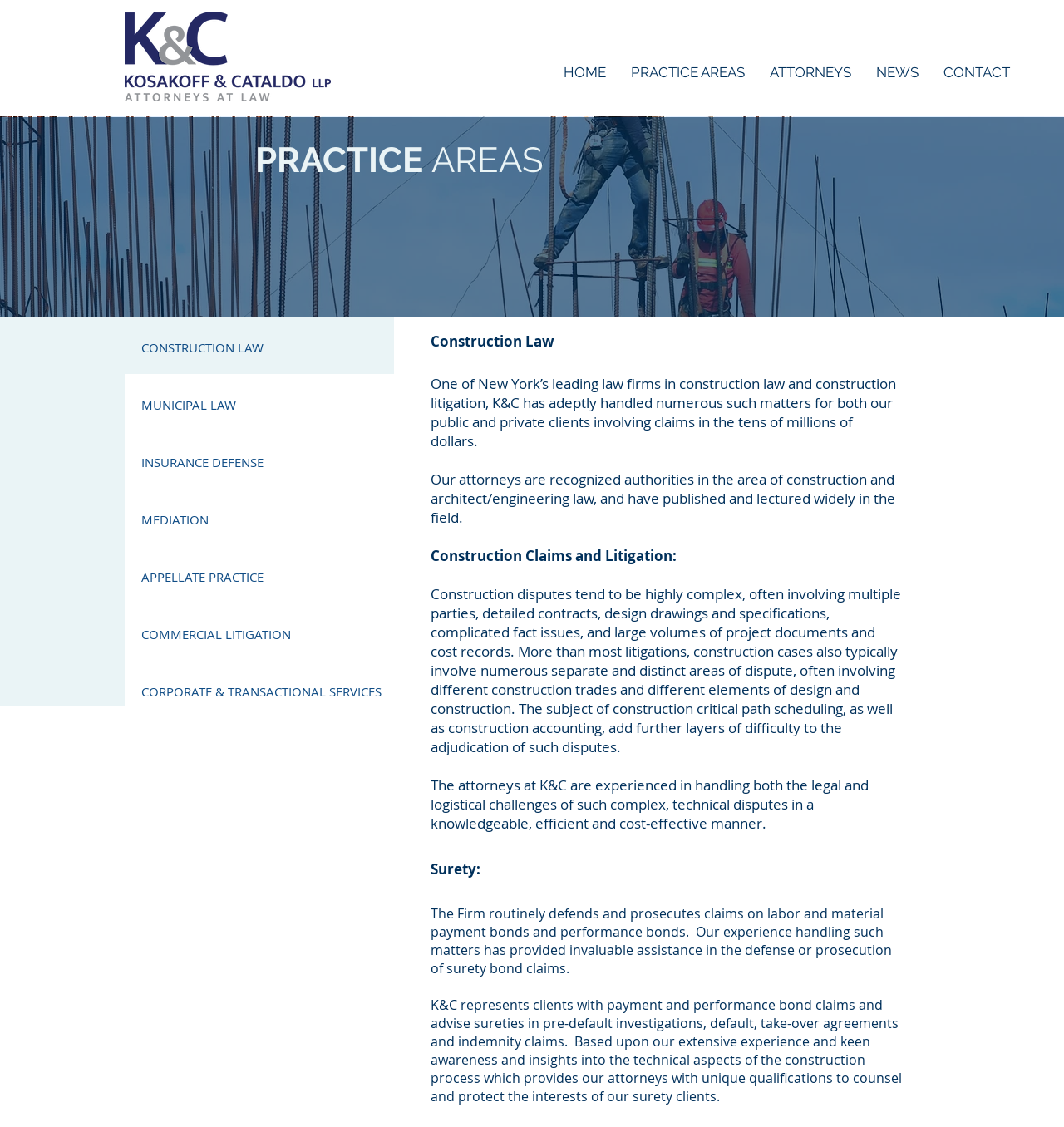Give a detailed overview of the webpage's appearance and contents.

The webpage is about KCLLP, a leading law firm specializing in construction, architecture, and engineering law and litigation. At the top left corner, there is a logo image of the firm. Below the logo, a navigation menu is situated, containing links to different sections of the website, including "HOME", "PRACTICE AREAS", "ATTORNEYS", "NEWS", and "CONTACT".

On the left side of the page, there is a list of practice areas, including "CONSTRUCTION LAW", "MUNICIPAL LAW", "INSURANCE DEFENSE", "MEDIATION", "APPELLATE PRACTICE", "COMMERCIAL LITIGATION", and "CORPORATE & TRANSACTIONAL SERVICES". These links are stacked vertically, with "CONSTRUCTION LAW" at the top and "CORPORATE & TRANSACTIONAL SERVICES" at the bottom.

The main content of the page is focused on construction law, with a heading "Construction Law" situated at the top. Below the heading, there is a brief introduction to the firm's expertise in construction law and litigation, followed by a detailed description of the complexities of construction disputes and how the firm's attorneys handle such cases. The text is divided into several paragraphs, with headings and subheadings that break up the content.

There are no images on the page apart from the logo at the top left corner. The overall layout is clean, with a clear hierarchy of headings and text. The content is dense, with a focus on providing detailed information about the firm's expertise in construction law.